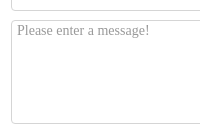With reference to the screenshot, provide a detailed response to the question below:
Where is this technology particularly important for sustainable aquaculture practices?

The caption suggests that the '800kg/h fish feed production line' is particularly relevant in regions like Pakistan, where such technologies are pivotal for sustainable aquaculture practices, implying that this equipment can make a significant impact in the country's aquaculture industry.